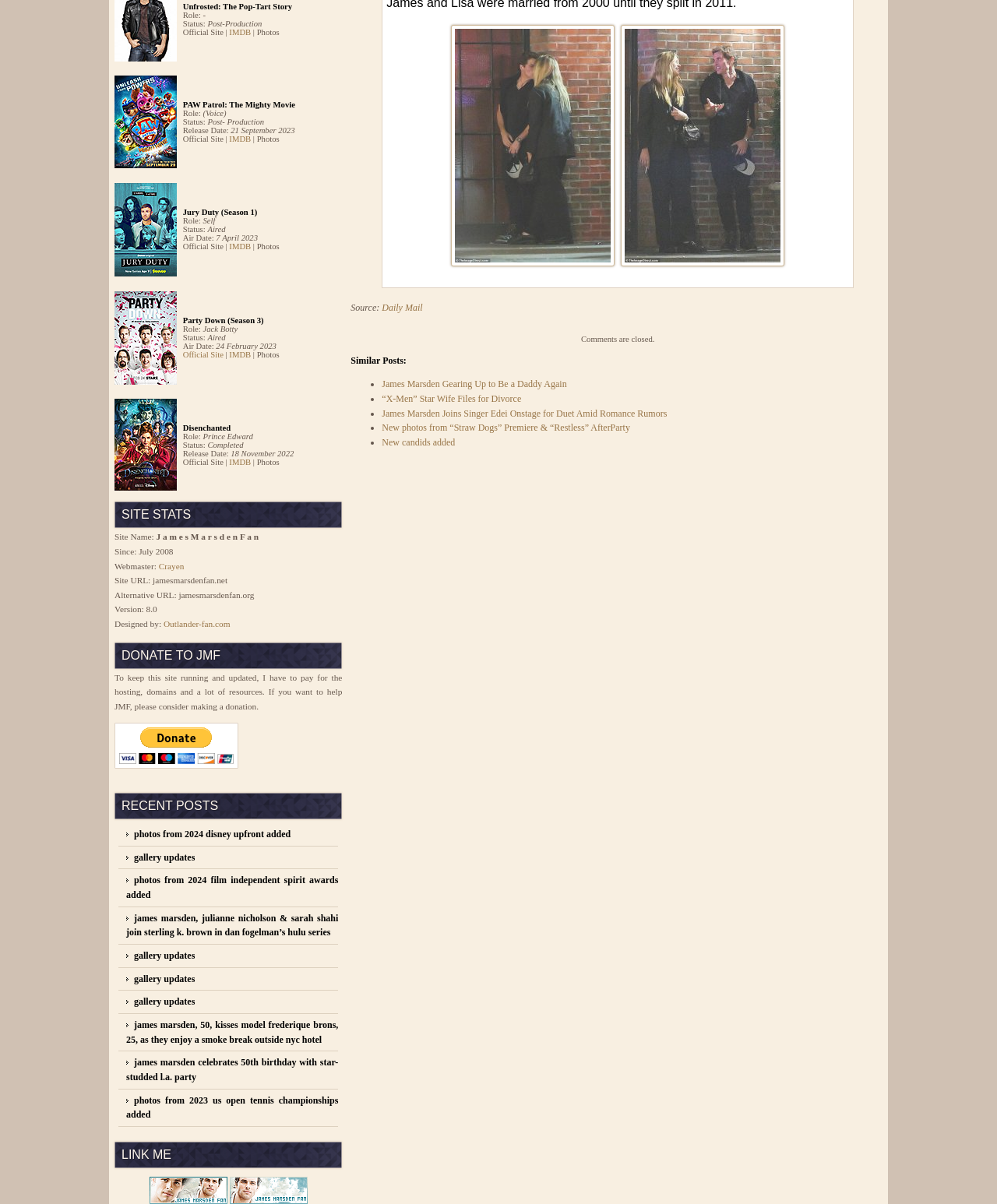Provide the bounding box coordinates of the area you need to click to execute the following instruction: "Donate to JMF using PayPal".

[0.115, 0.6, 0.239, 0.638]